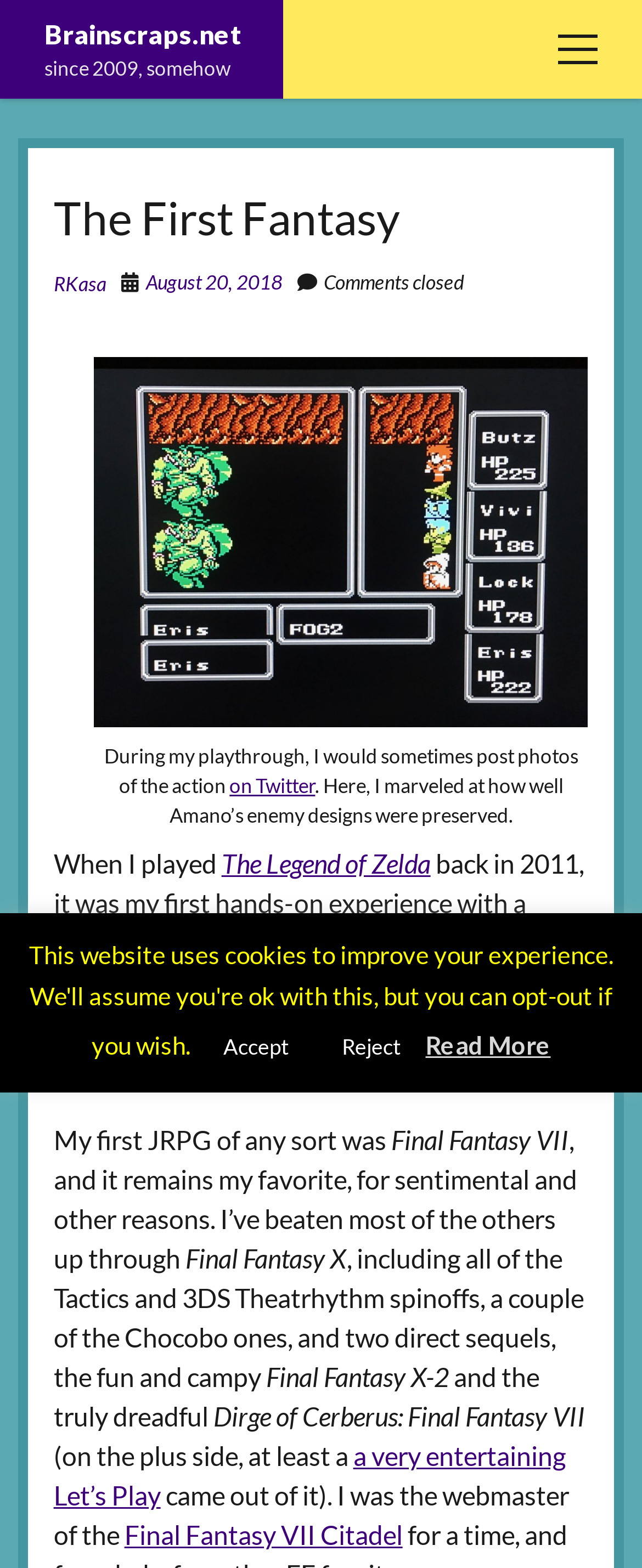What is the website's name?
Examine the screenshot and reply with a single word or phrase.

Brainscraps.net